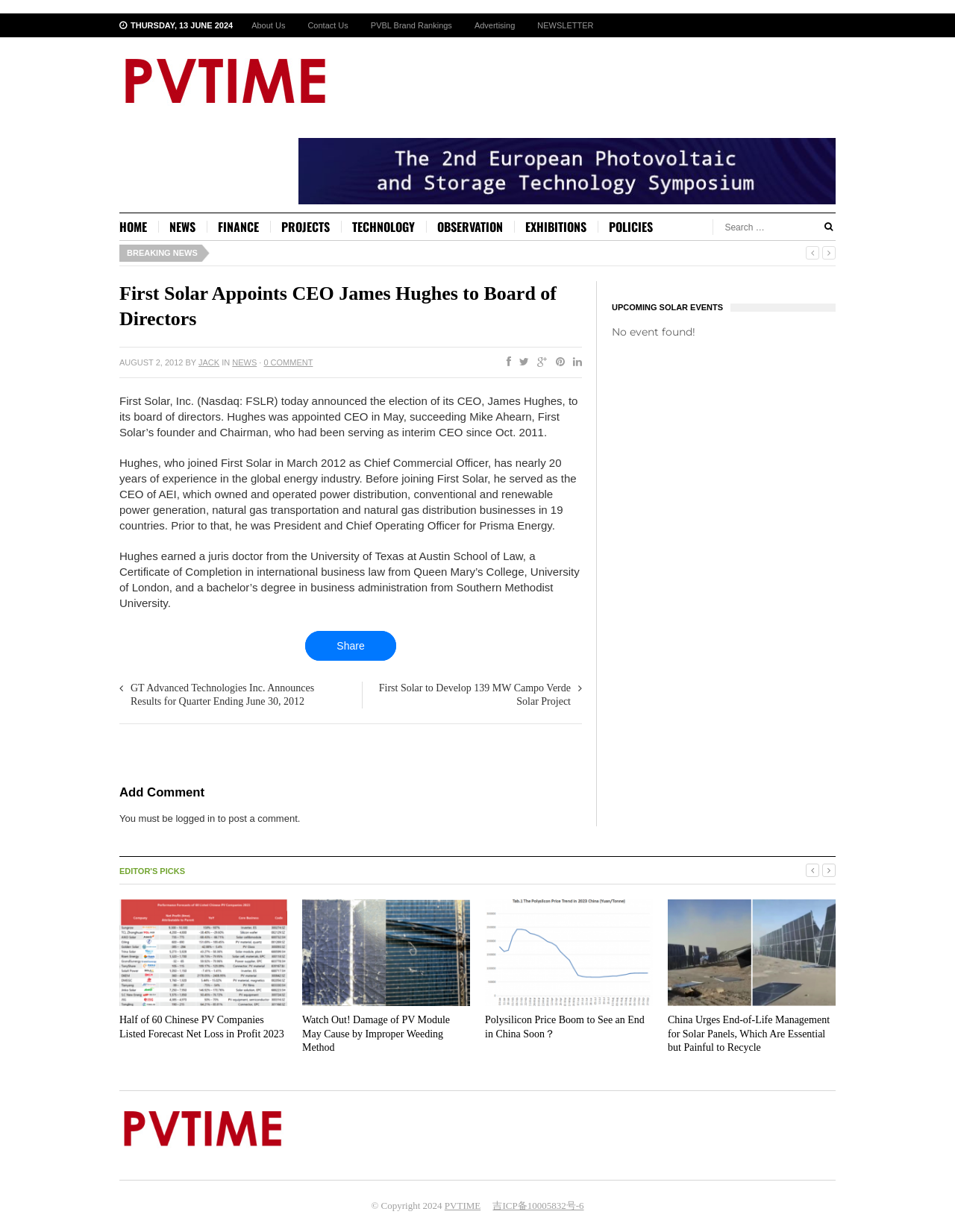Locate the bounding box coordinates of the element that should be clicked to fulfill the instruction: "Click on the 'NEWS' link".

[0.166, 0.178, 0.216, 0.19]